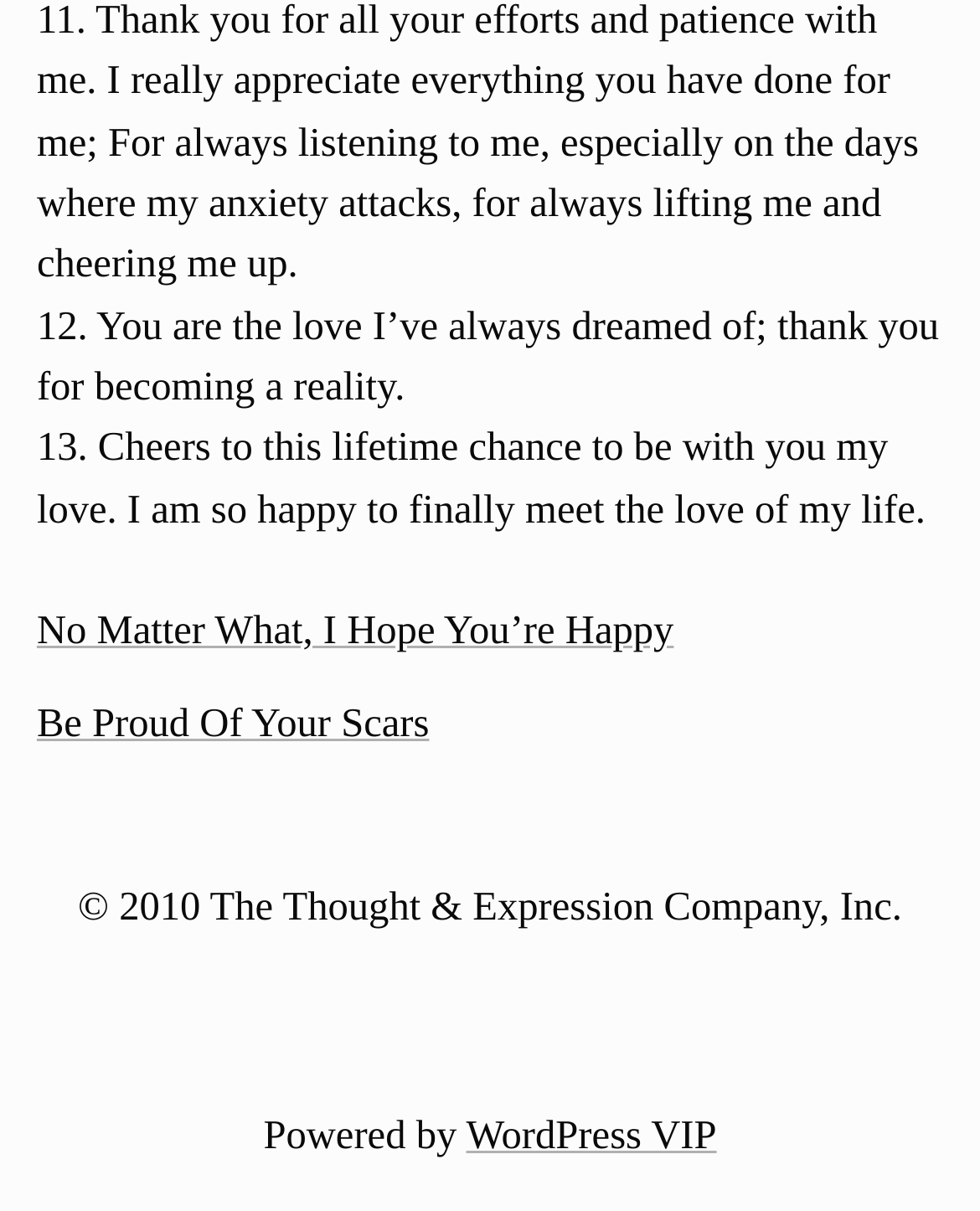Find the bounding box coordinates for the element described here: "Be Proud Of Your Scars".

[0.038, 0.578, 0.438, 0.616]